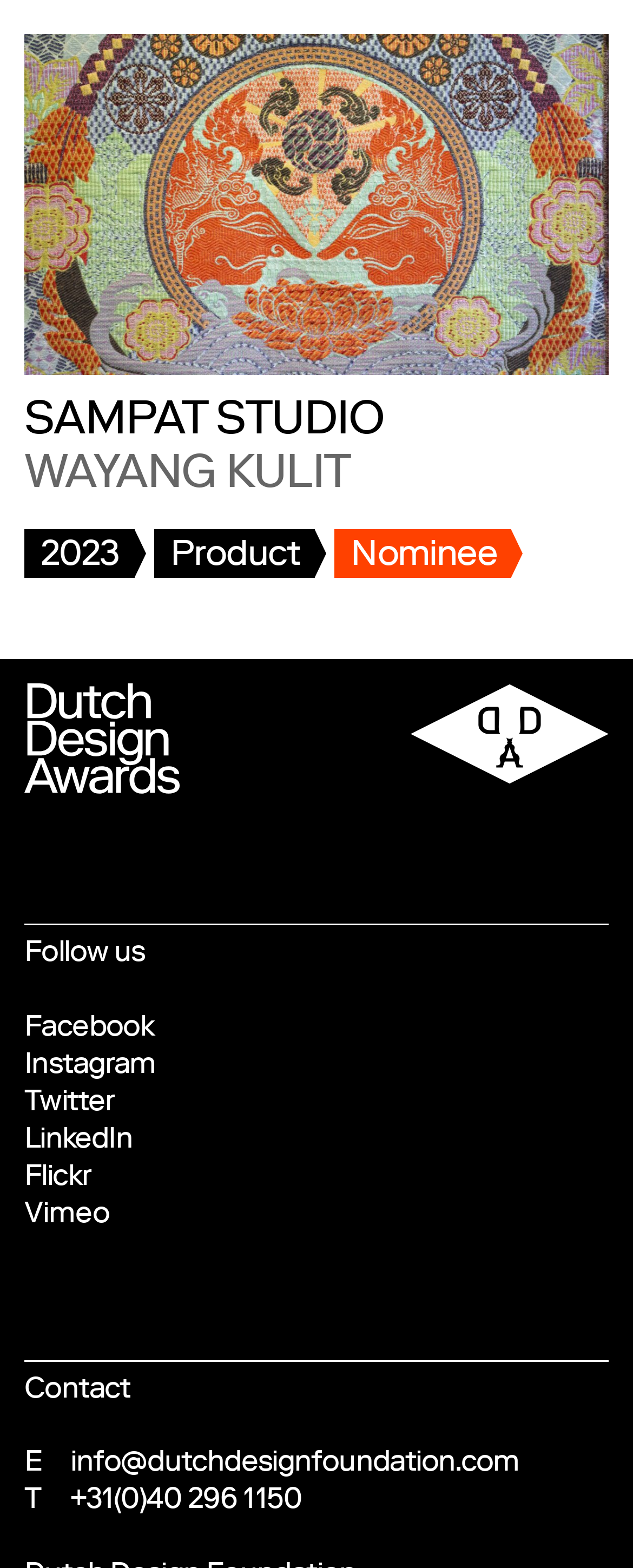Please identify the bounding box coordinates of the clickable area that will fulfill the following instruction: "Contact us via email". The coordinates should be in the format of four float numbers between 0 and 1, i.e., [left, top, right, bottom].

[0.111, 0.924, 0.821, 0.943]